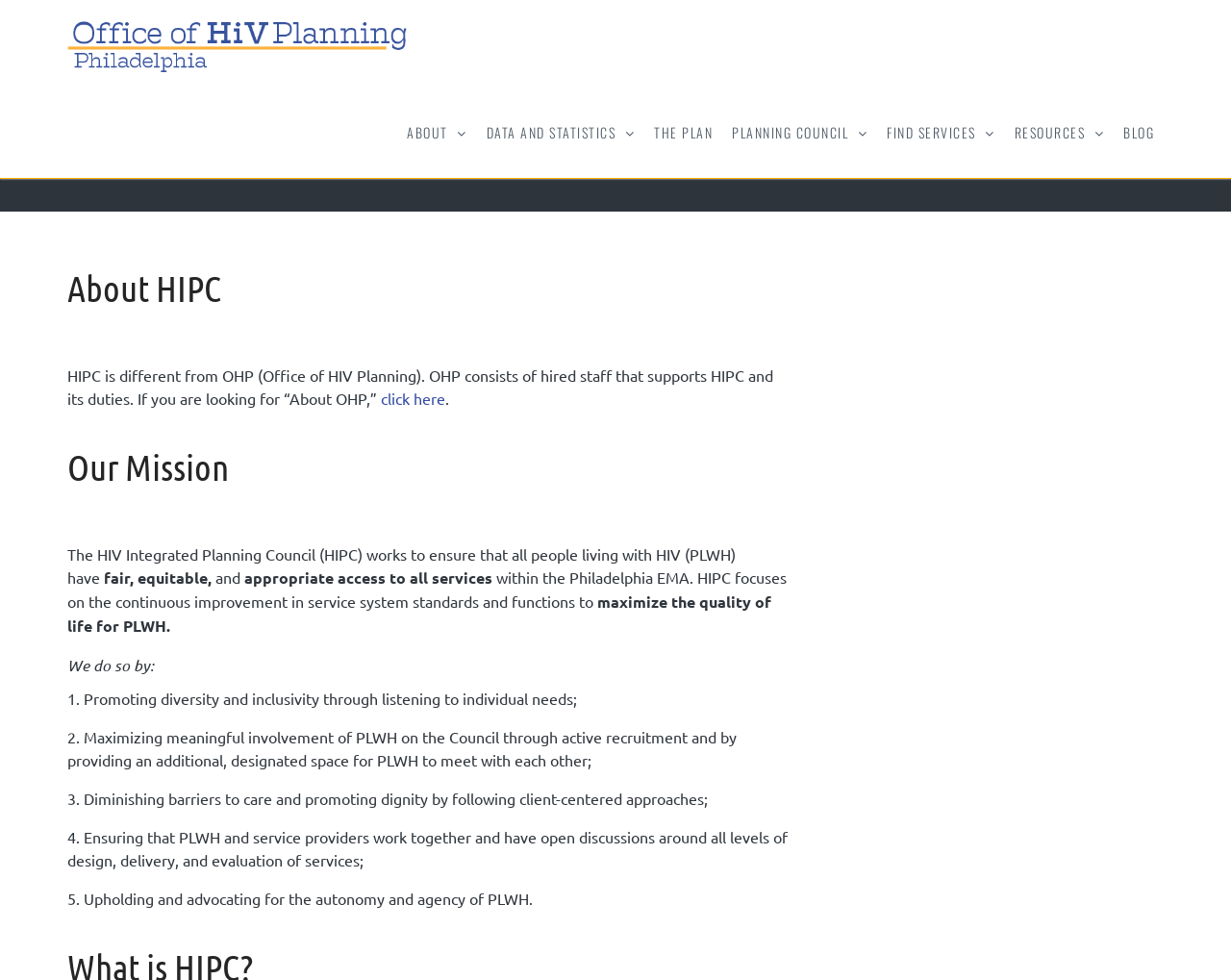Determine the bounding box coordinates of the region I should click to achieve the following instruction: "Read the BLOG". Ensure the bounding box coordinates are four float numbers between 0 and 1, i.e., [left, top, right, bottom].

[0.912, 0.098, 0.938, 0.172]